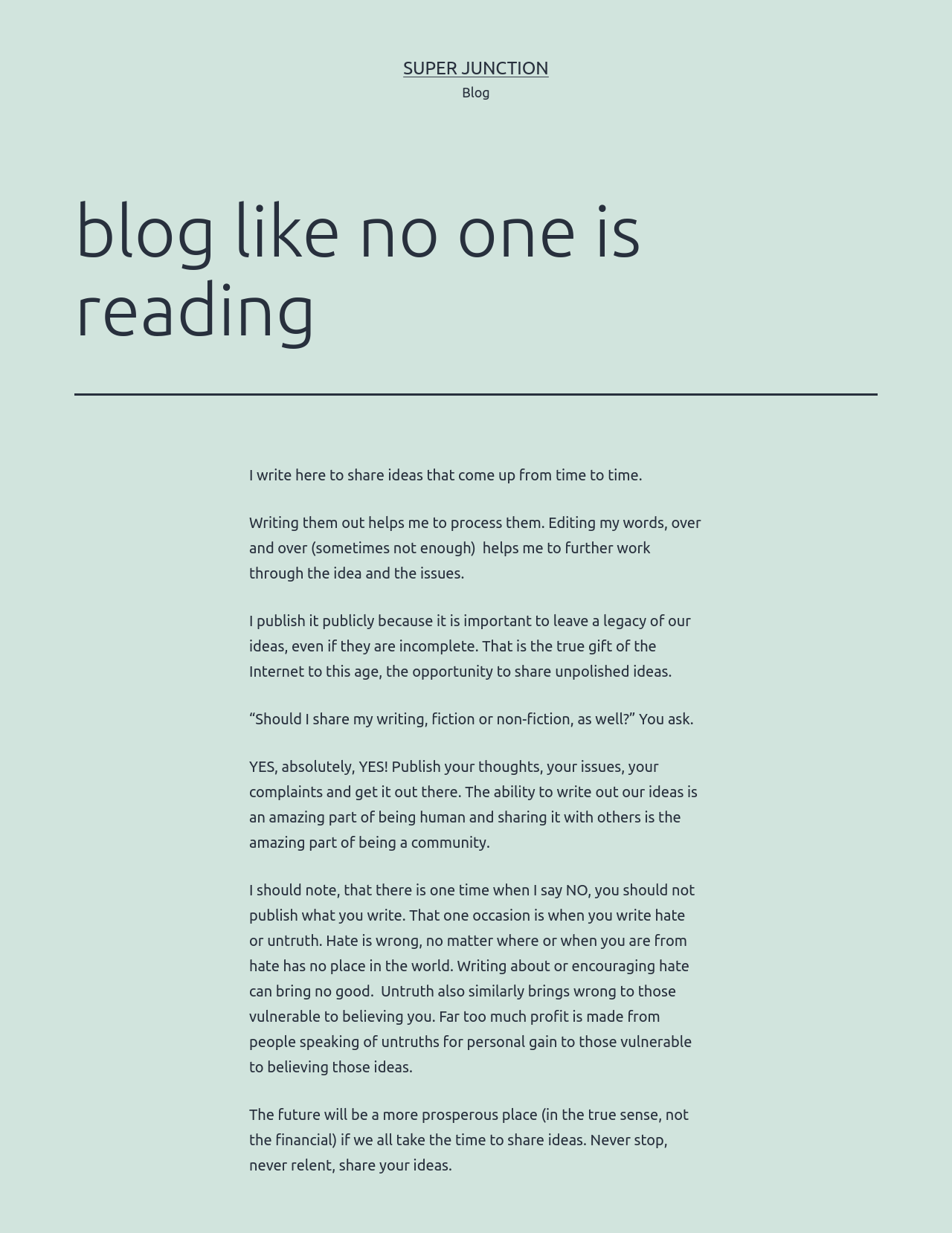Respond concisely with one word or phrase to the following query:
What is the author's attitude towards editing?

It helps to process ideas